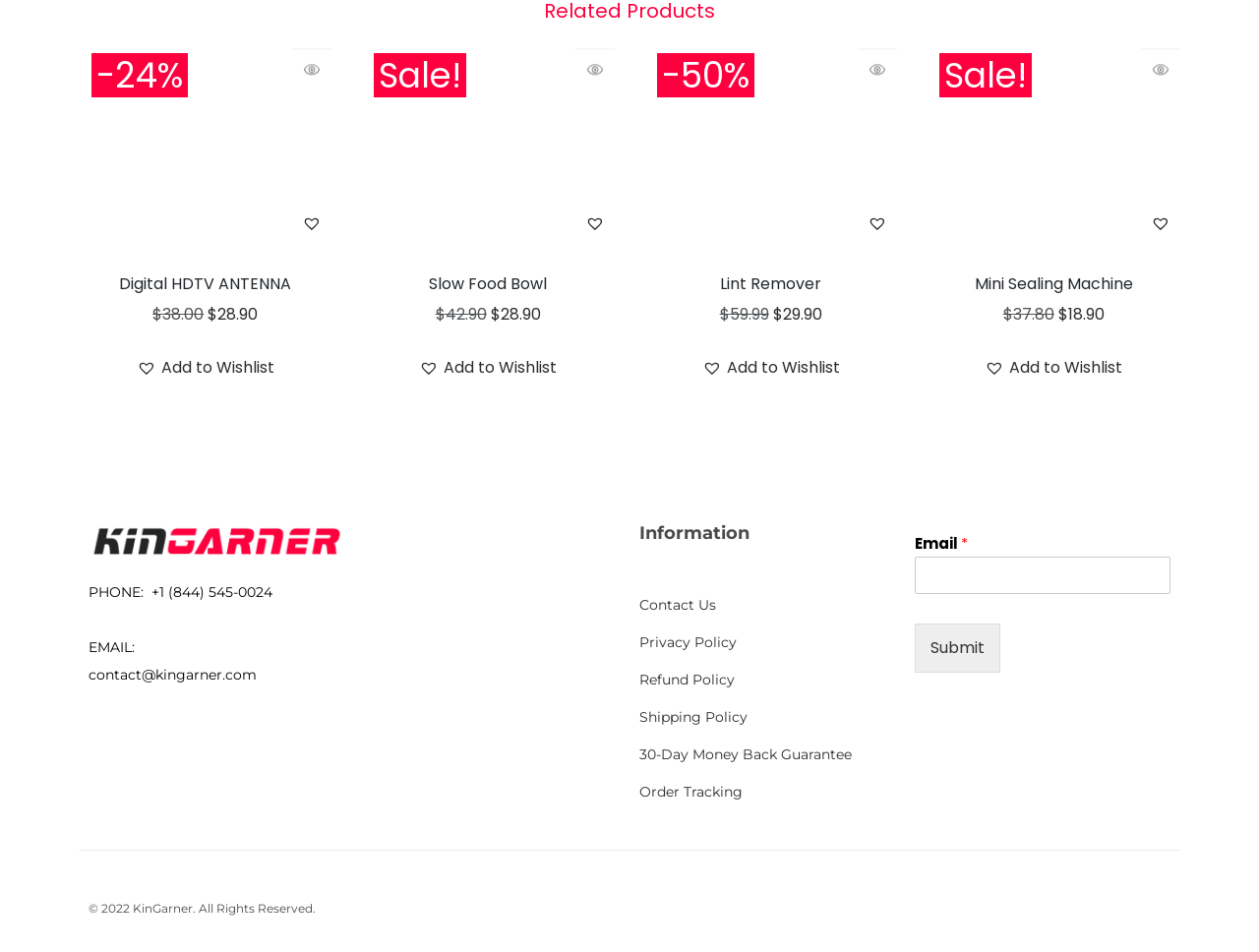Determine the bounding box coordinates of the element that should be clicked to execute the following command: "Add to Wishlist".

[0.461, 0.219, 0.484, 0.25]